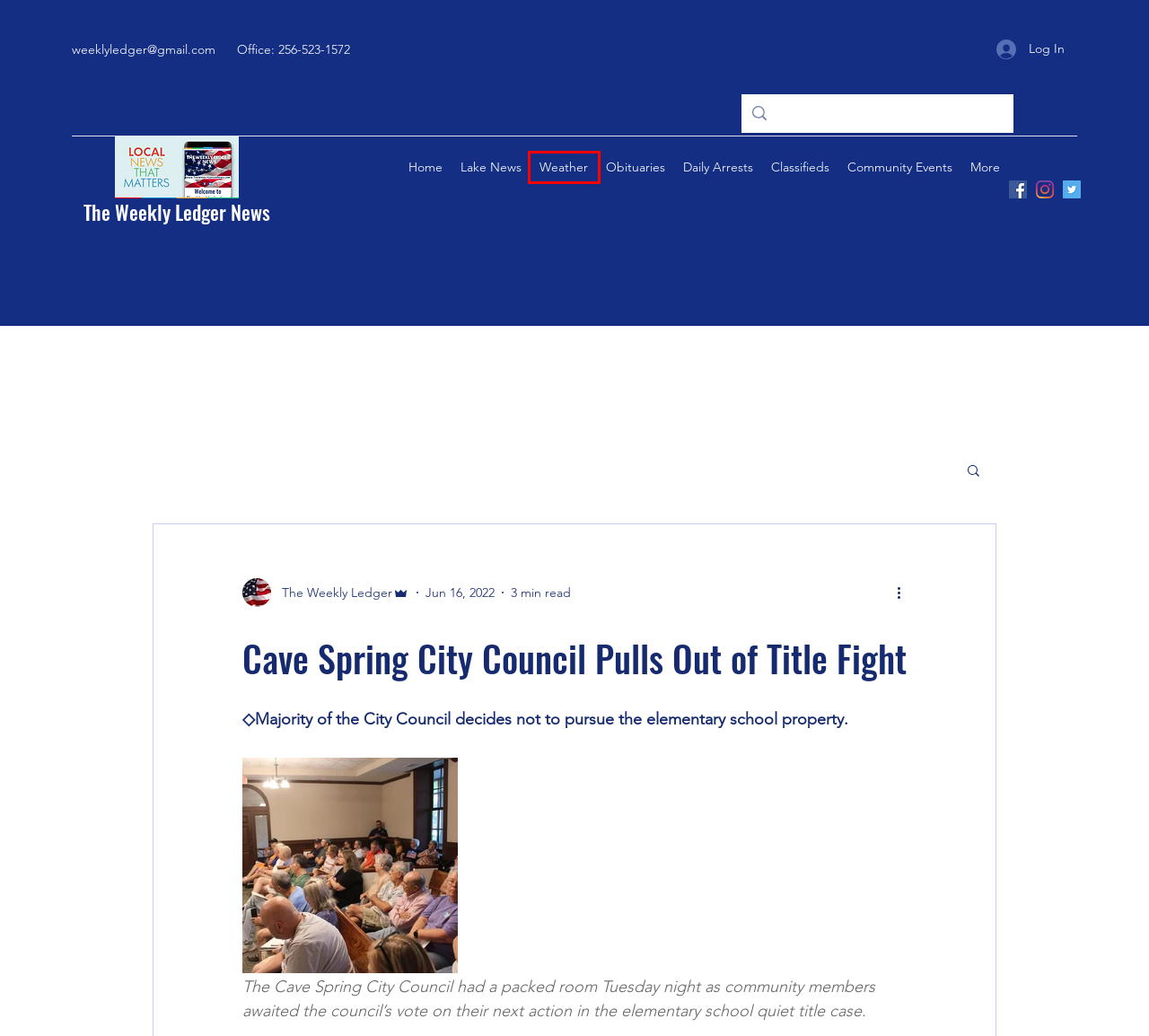You are presented with a screenshot of a webpage containing a red bounding box around a particular UI element. Select the best webpage description that matches the new webpage after clicking the element within the bounding box. Here are the candidates:
A. Community Events | The Weekly Ledger
B. Weather | The Weekly Ledger
C. News, Advertising and Marketing | The Weekly Ledger
D. Daily Arrests | The Weekly Ledger
E. Classifieds | The Weekly Ledger
F. BREAKING NEWS: Hunter Biden Found Guilty on All Charges in Historic Gun Case
G. Obituaries | The Weekly Ledger
H. Lake News | The Weekly Ledger

B